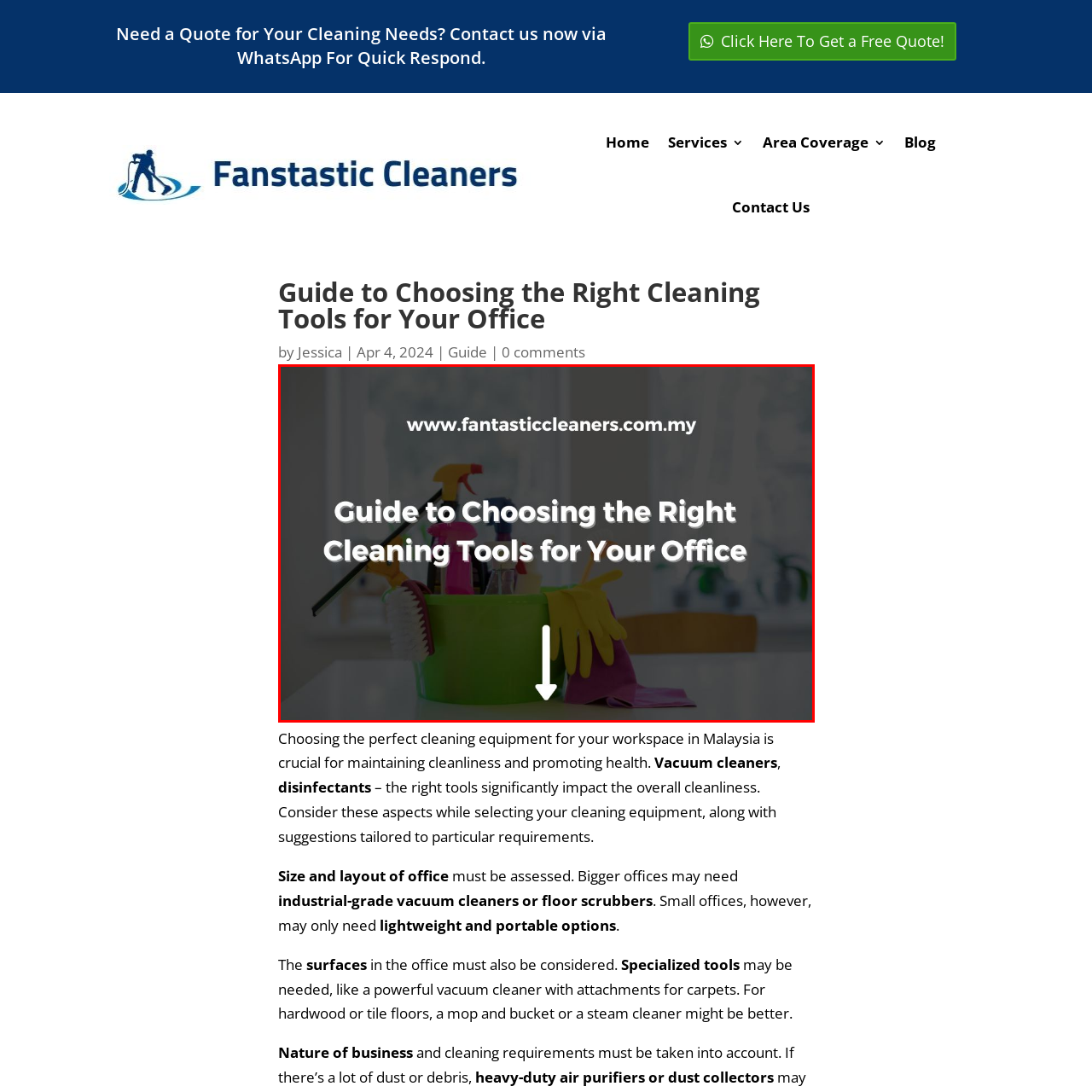Pay attention to the image encircled in red and give a thorough answer to the subsequent question, informed by the visual details in the image:
What is the background of the image?

The background of the image features a softly blurred workspace, which adds context to the theme of office cleanliness and provides a subtle hint about the environment where the cleaning tools will be used.